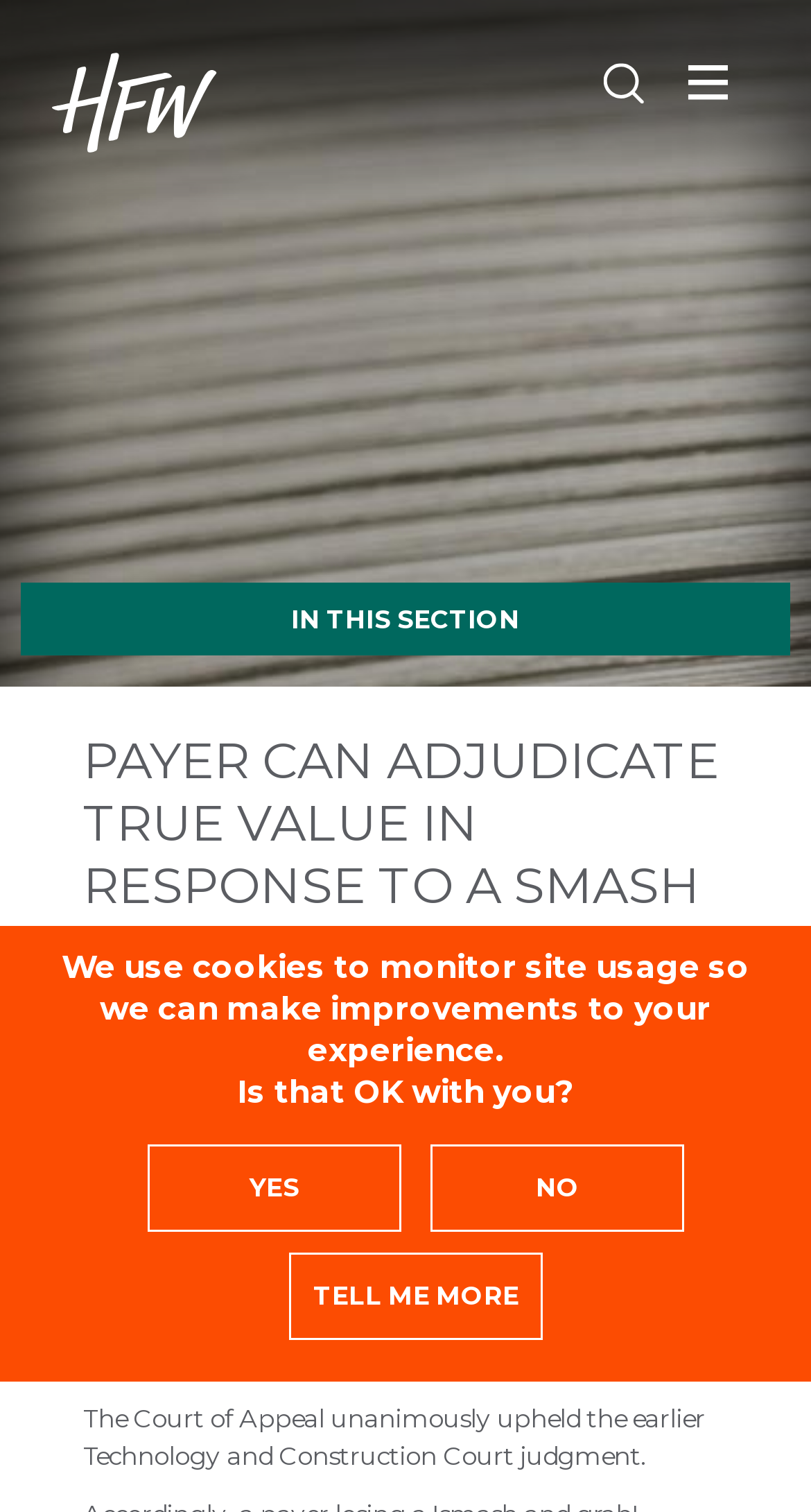Analyze the image and deliver a detailed answer to the question: What is the court case about?

The court case is about the mechanics of payment under the Construction Act in circumstances where a payer has failed to issue a valid payment notice or pay less notice, as described in the third heading and subsequent static text elements.